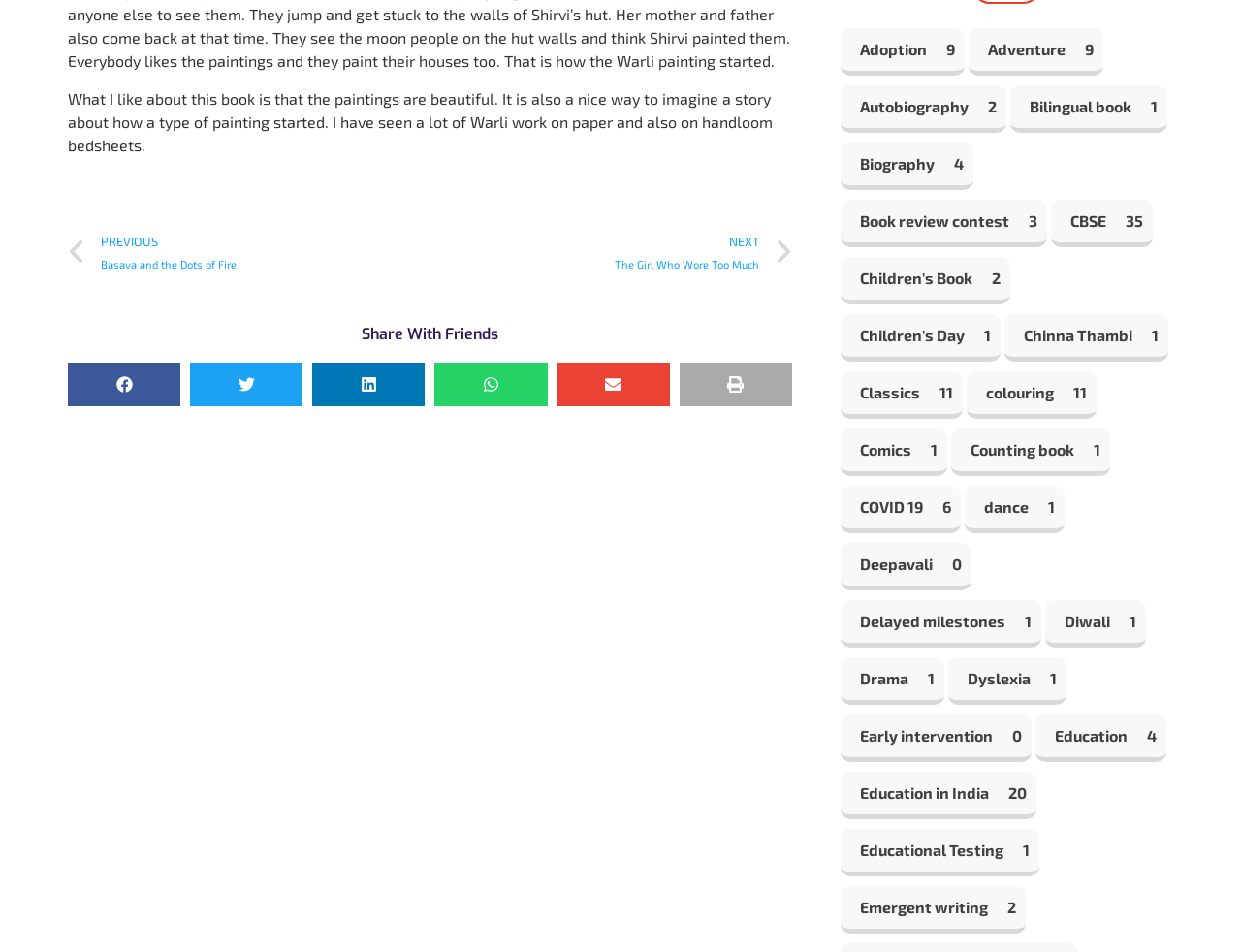Can you find the bounding box coordinates of the area I should click to execute the following instruction: "Search for something"?

None